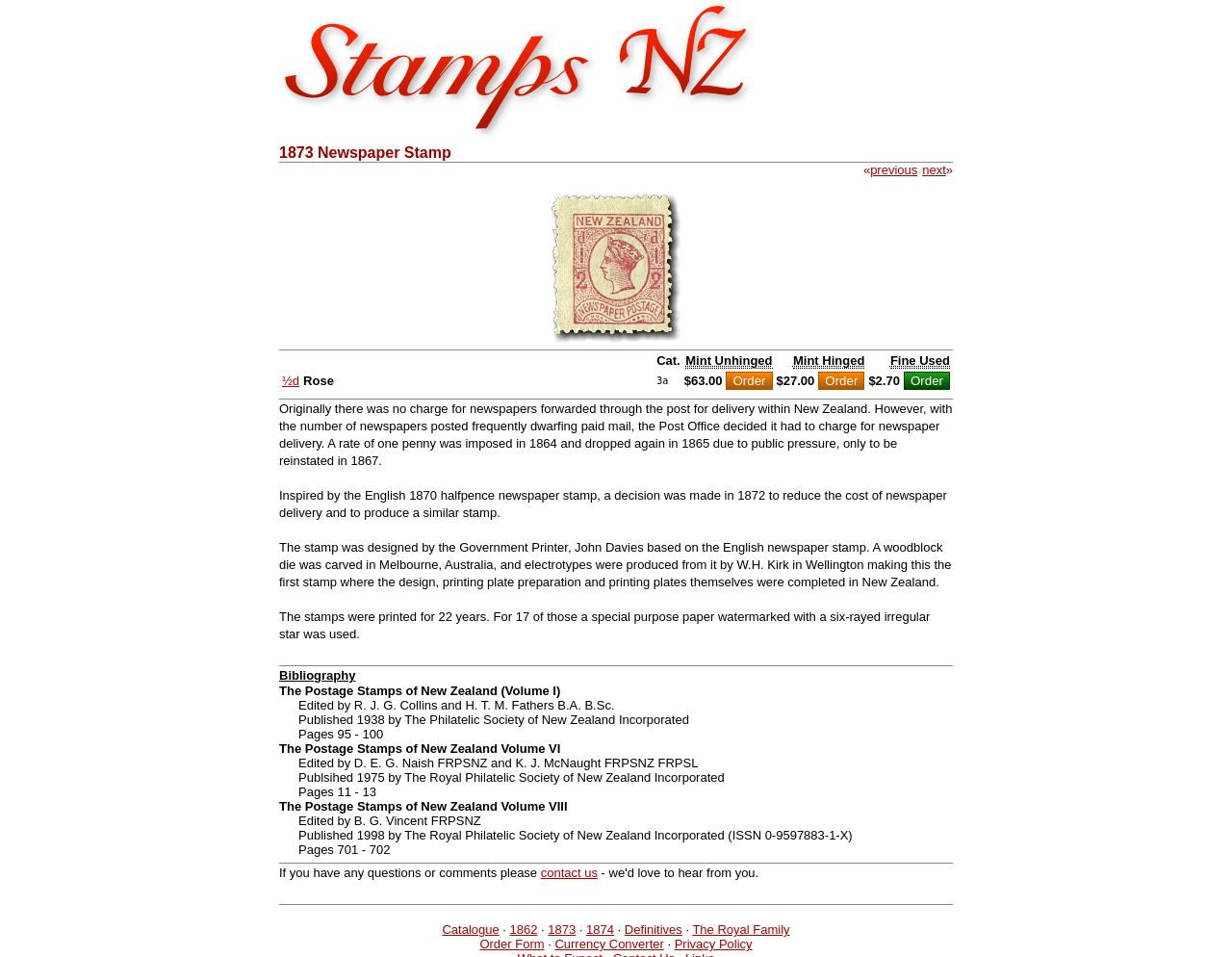Determine the bounding box coordinates for the element that should be clicked to follow this instruction: "contact us". The coordinates should be given as four float numbers between 0 and 1, in the format [left, top, right, bottom].

[0.439, 0.905, 0.485, 0.92]